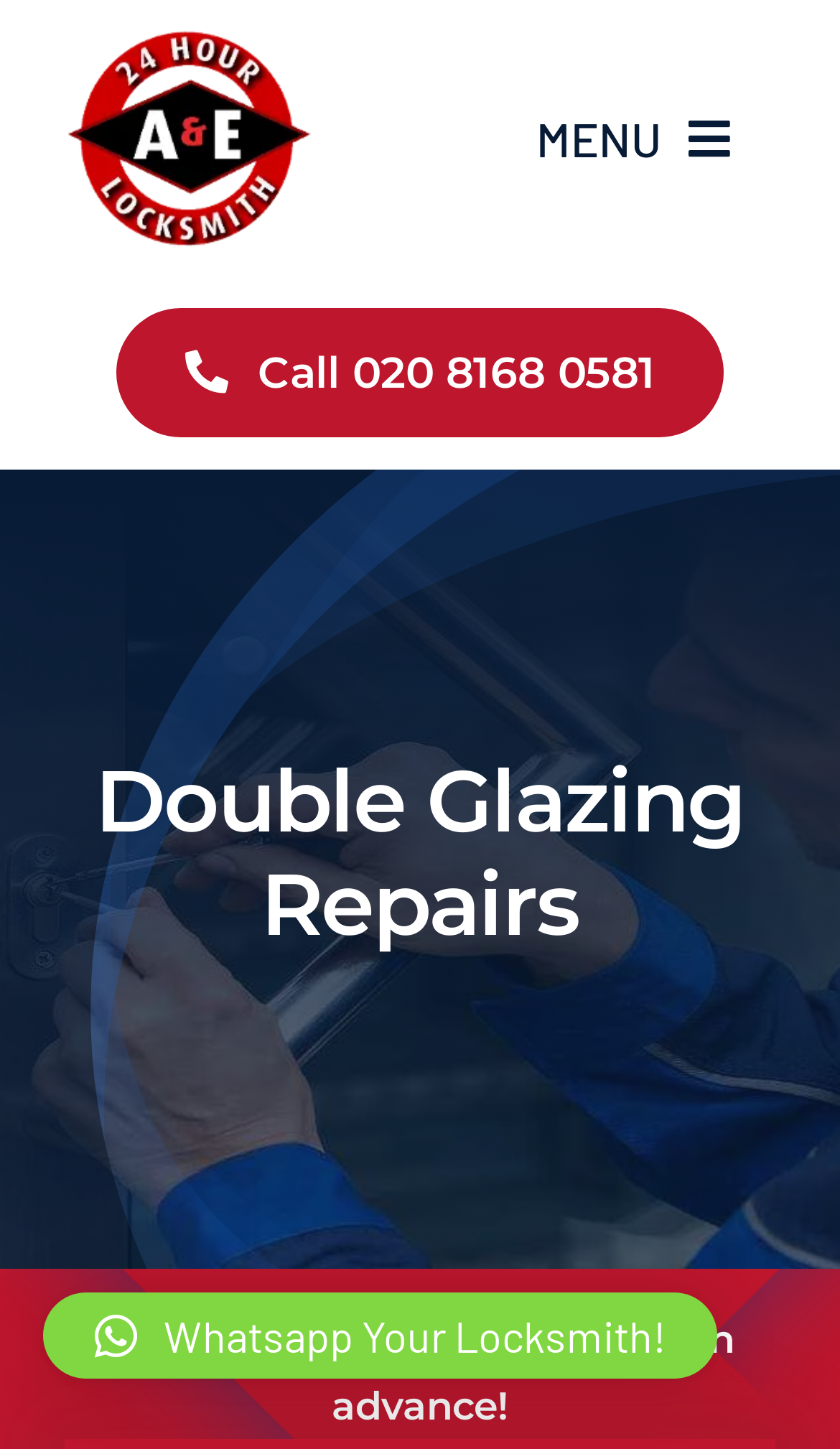Determine the bounding box coordinates of the region I should click to achieve the following instruction: "Call the phone number". Ensure the bounding box coordinates are four float numbers between 0 and 1, i.e., [left, top, right, bottom].

[0.138, 0.212, 0.862, 0.301]